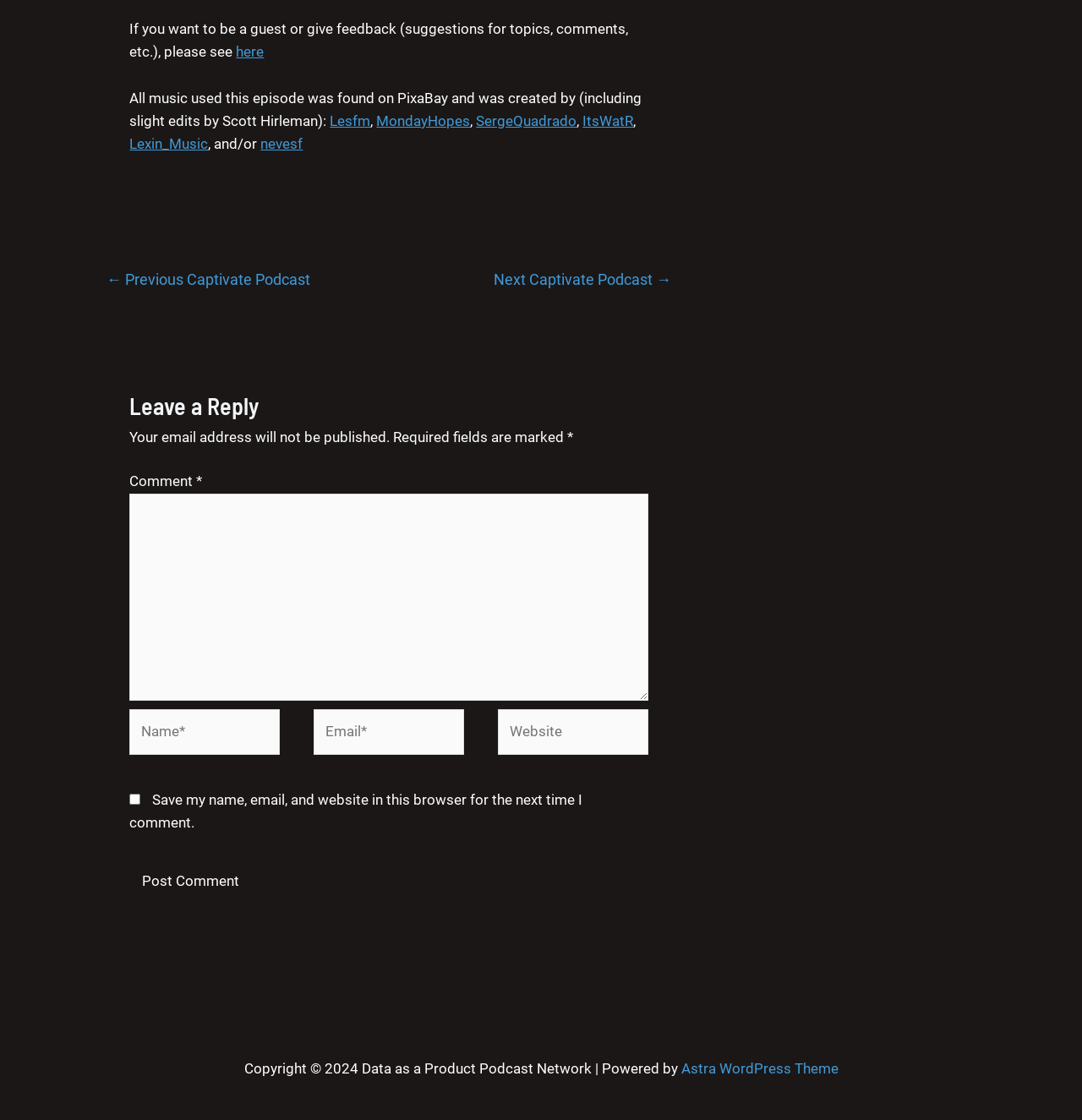Find the UI element described as: "Privacy Policy" and predict its bounding box coordinates. Ensure the coordinates are four float numbers between 0 and 1, [left, top, right, bottom].

None